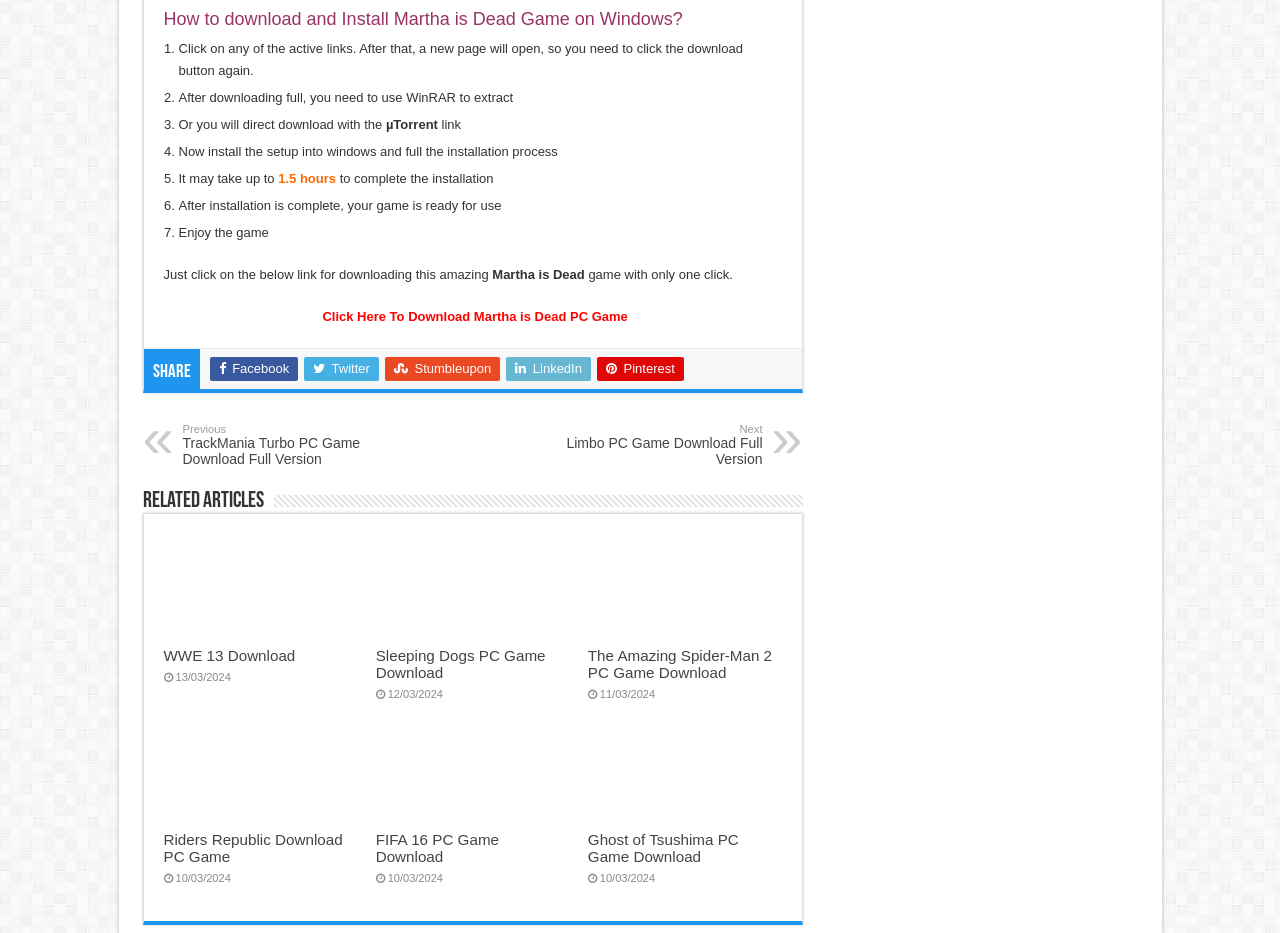Using the provided element description: "FIFA 16 PC Game Download", determine the bounding box coordinates of the corresponding UI element in the screenshot.

[0.293, 0.89, 0.39, 0.927]